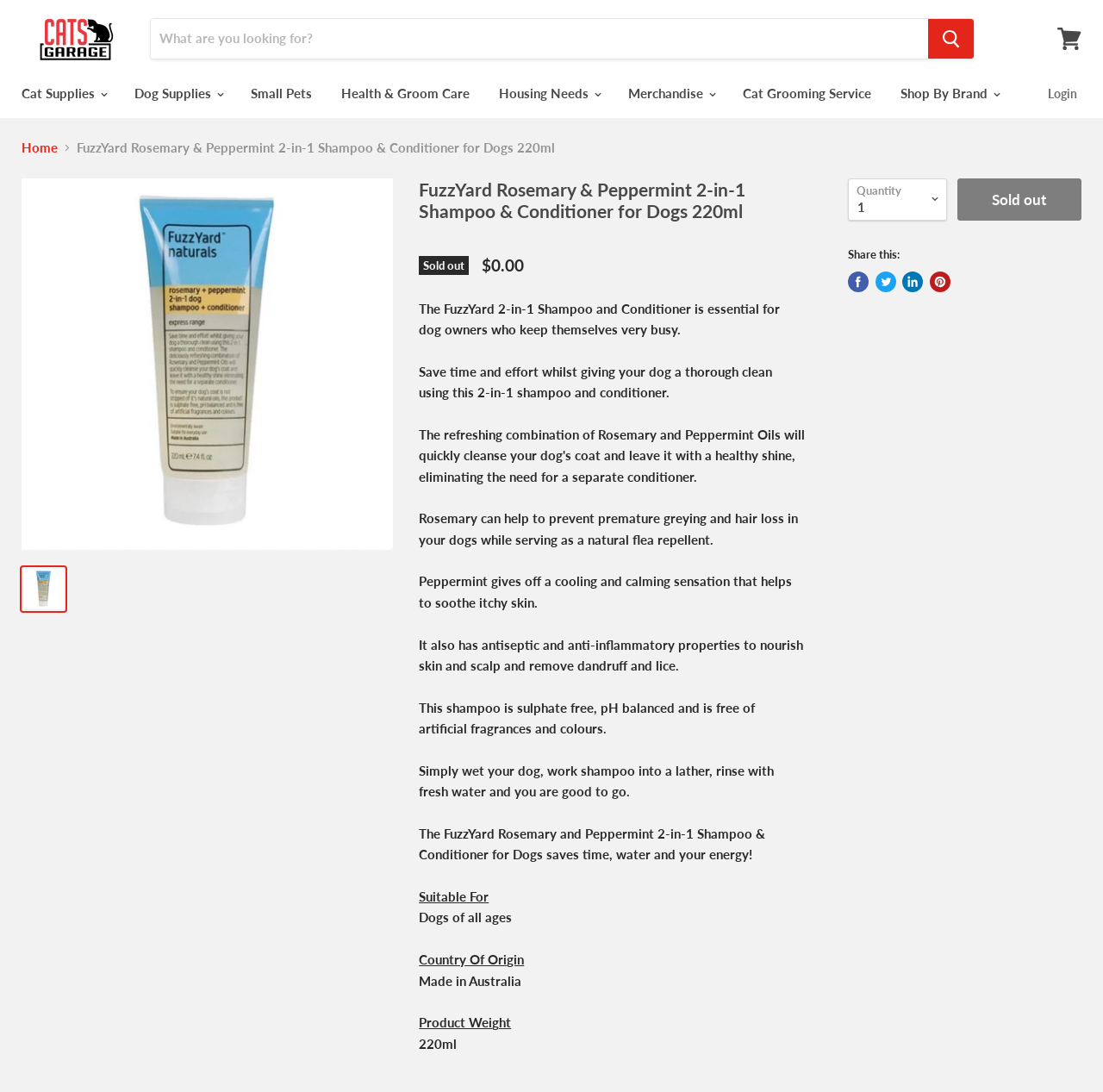What is the price of the product?
Please craft a detailed and exhaustive response to the question.

I found the price of the product by looking at the product description section, where it is listed as '$0.00'. This price is located below the product title and above the product features.